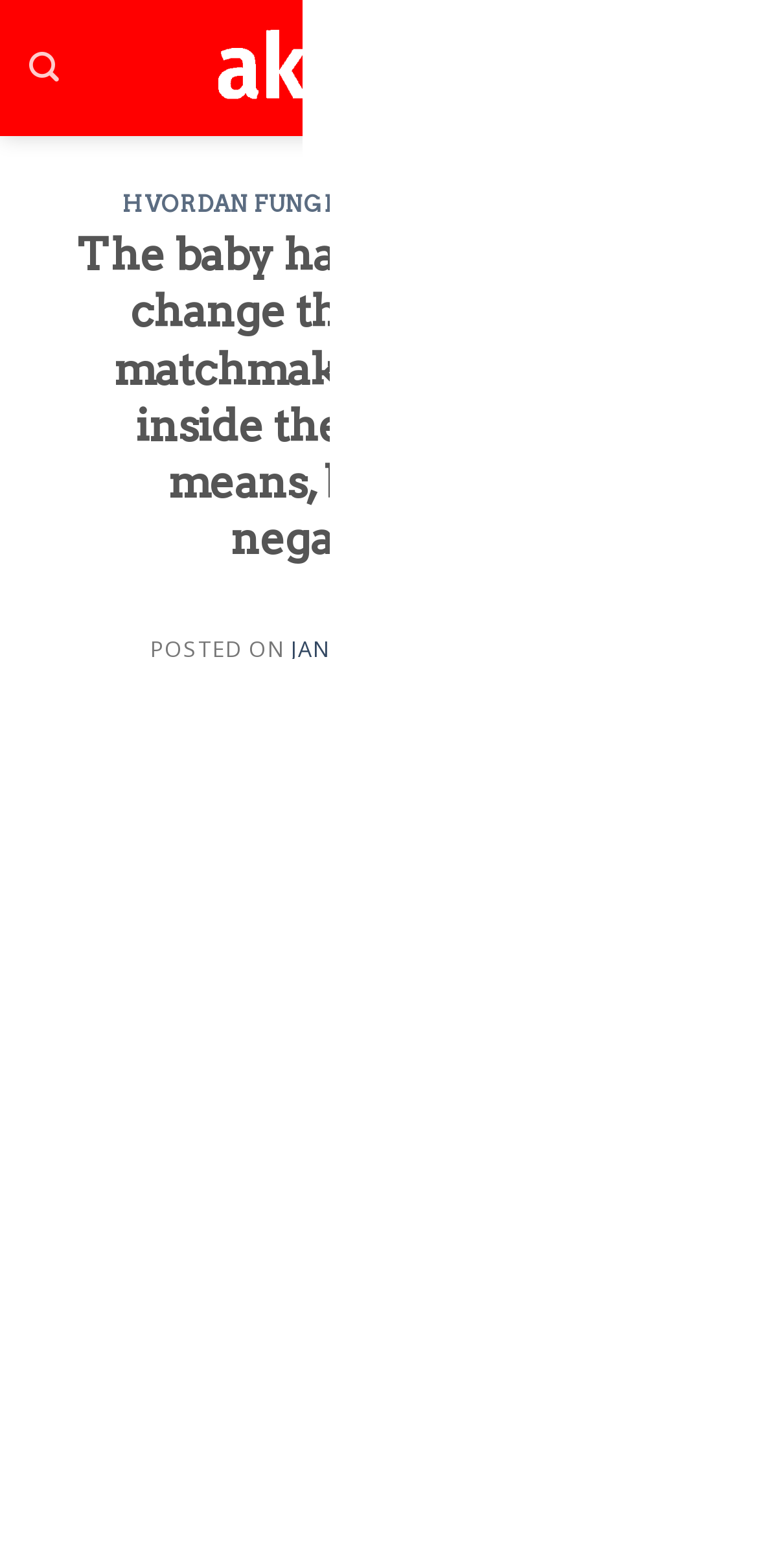What is the date mentioned in the article?
Please look at the screenshot and answer in one word or a short phrase.

JANUARY 26, 2024